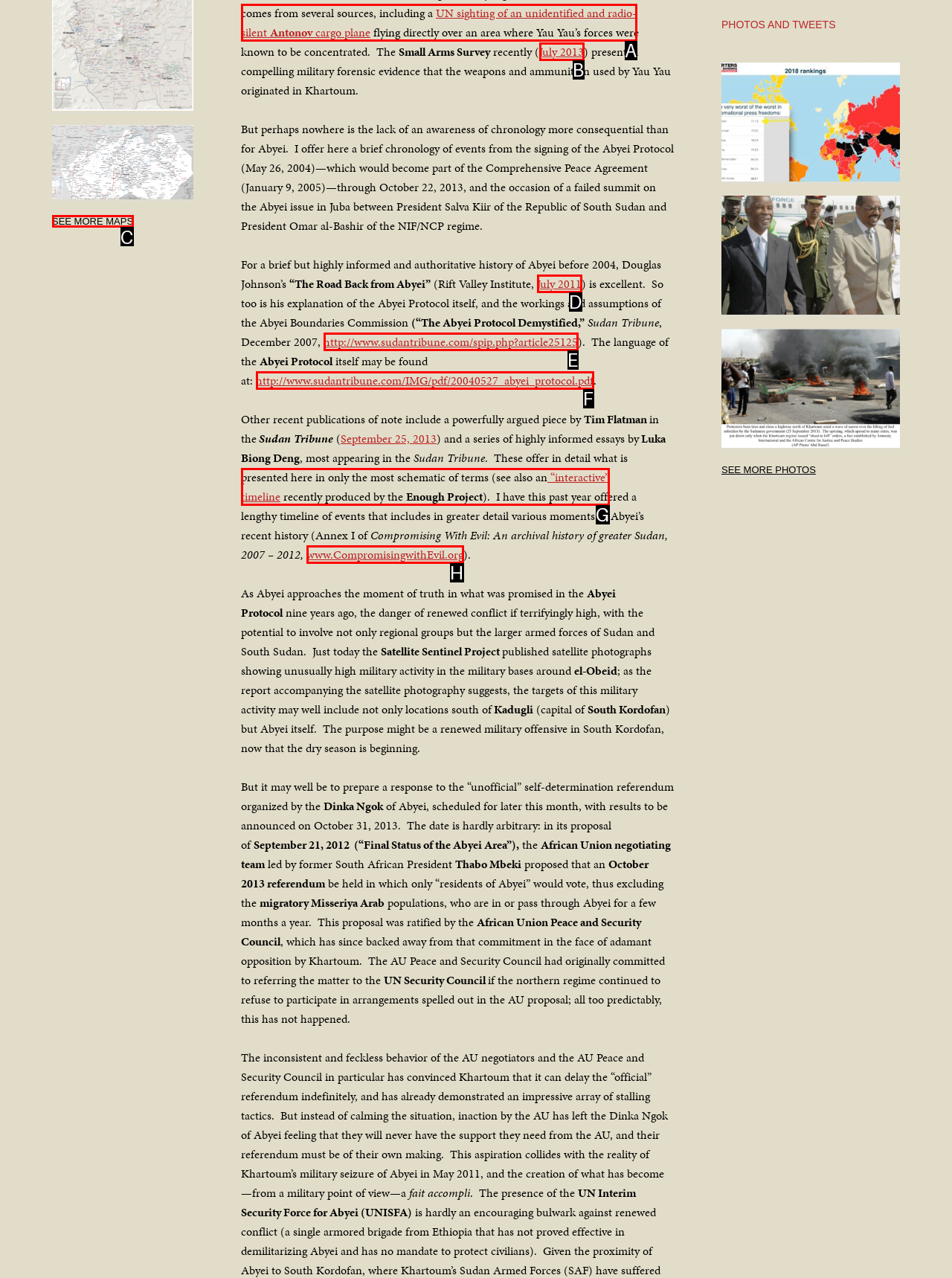Select the letter that corresponds to the description: www.CompromisingwithEvil.org. Provide your answer using the option's letter.

H